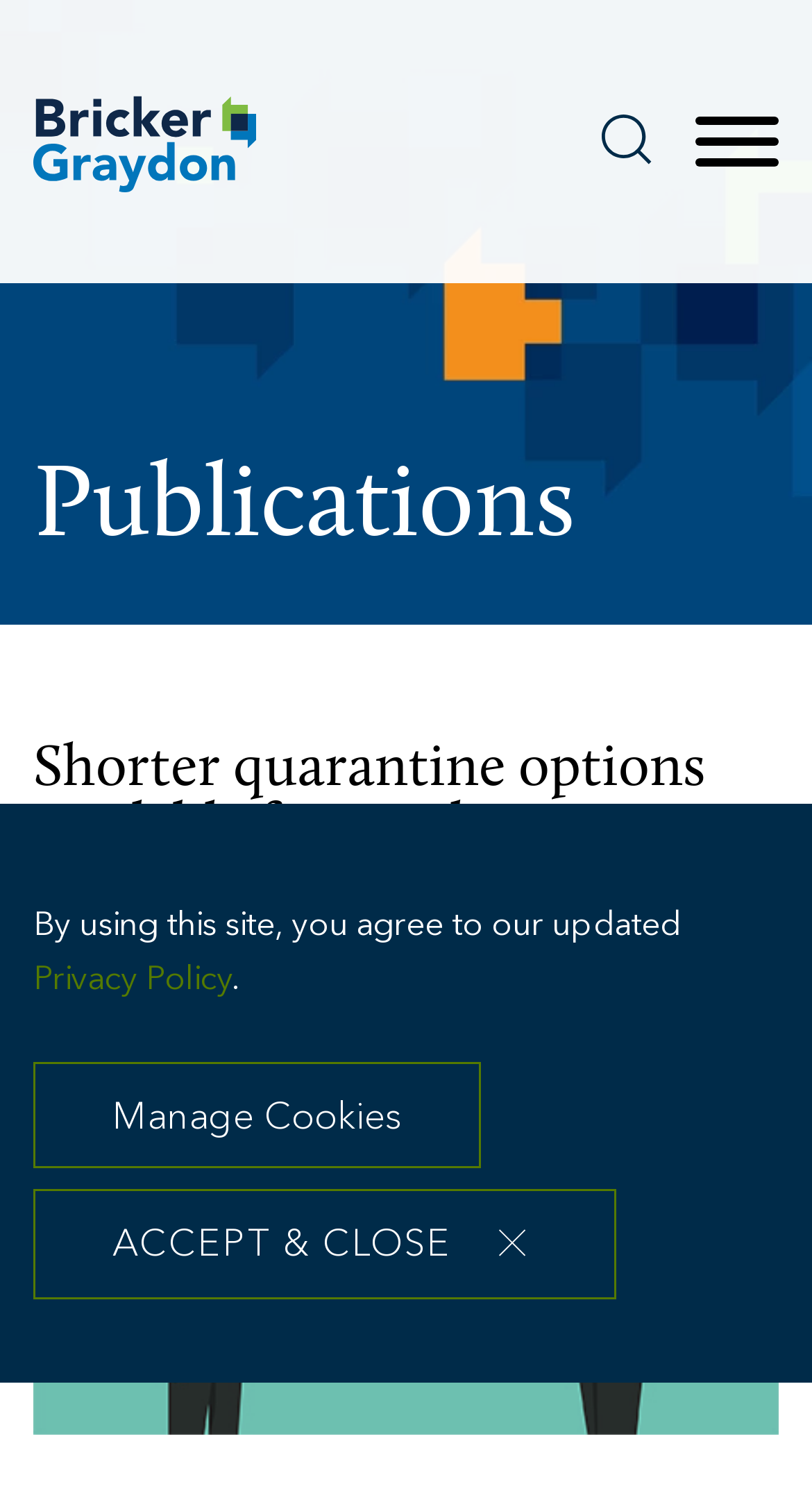Identify the bounding box coordinates of the element that should be clicked to fulfill this task: "Search for something". The coordinates should be provided as four float numbers between 0 and 1, i.e., [left, top, right, bottom].

[0.741, 0.077, 0.803, 0.11]